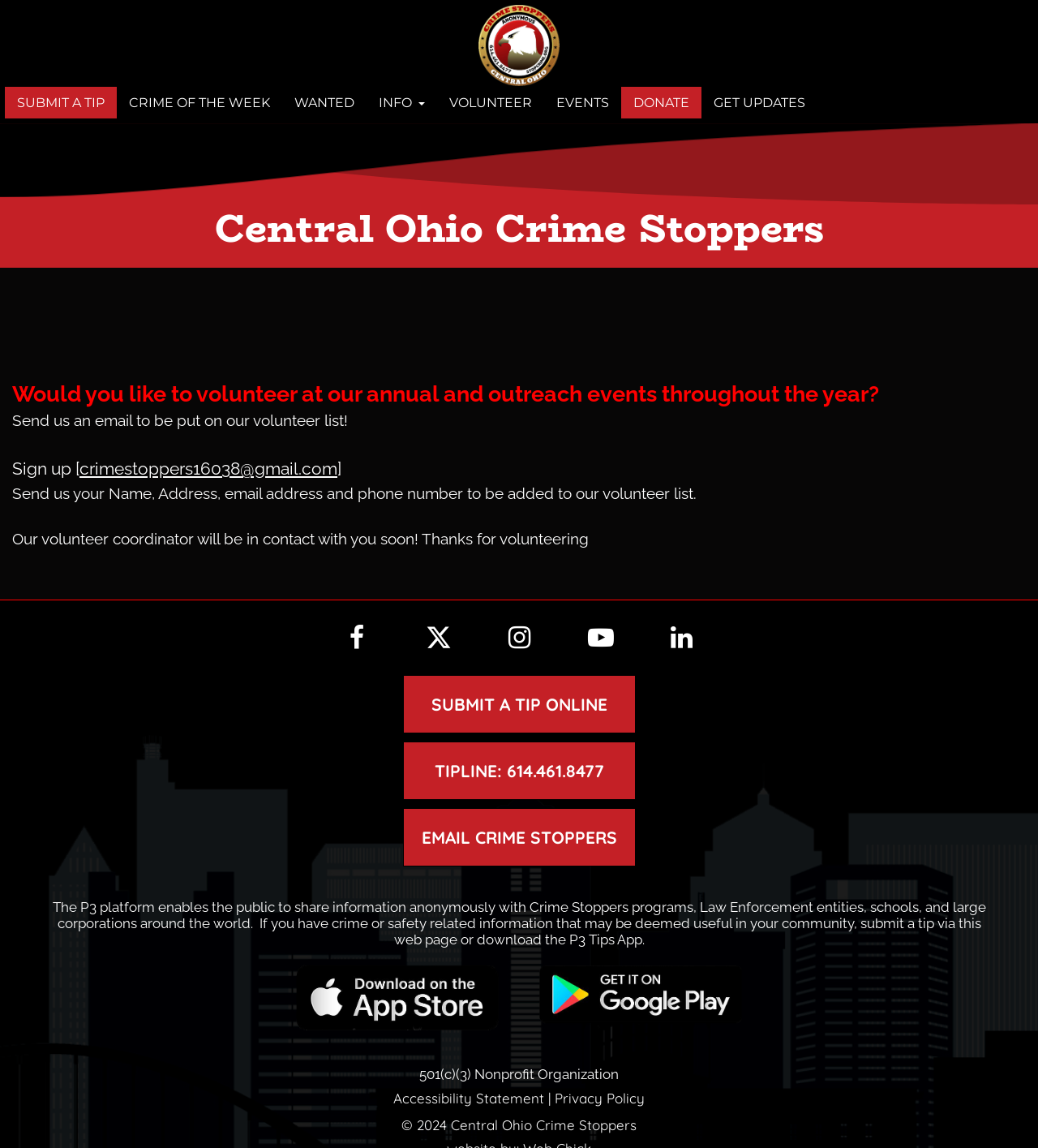Specify the bounding box coordinates of the area that needs to be clicked to achieve the following instruction: "Click the Central Ohio Crime Stoppers logo".

[0.004, 0.004, 0.996, 0.075]